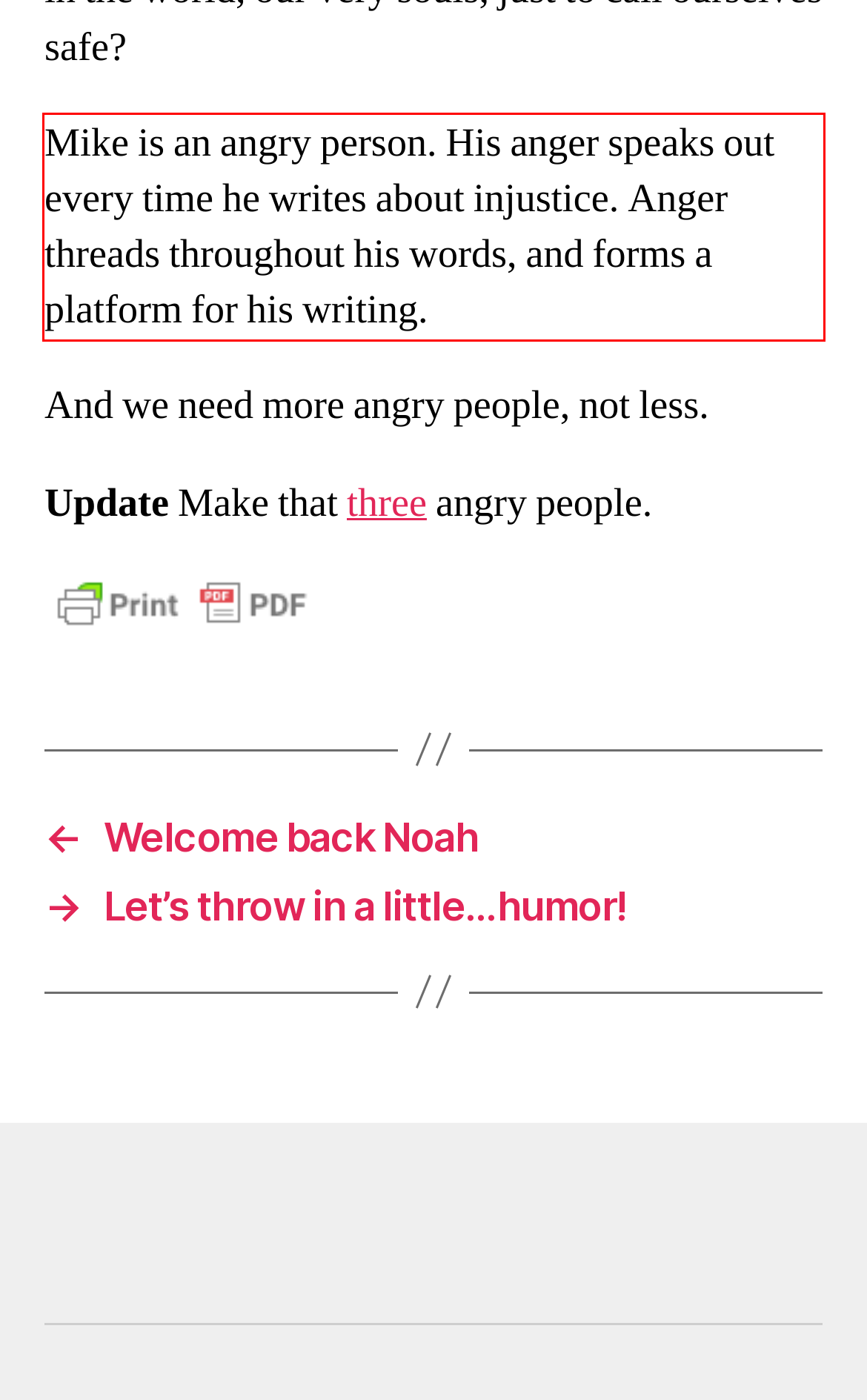Analyze the webpage screenshot and use OCR to recognize the text content in the red bounding box.

Mike is an angry person. His anger speaks out every time he writes about injustice. Anger threads throughout his words, and forms a platform for his writing.